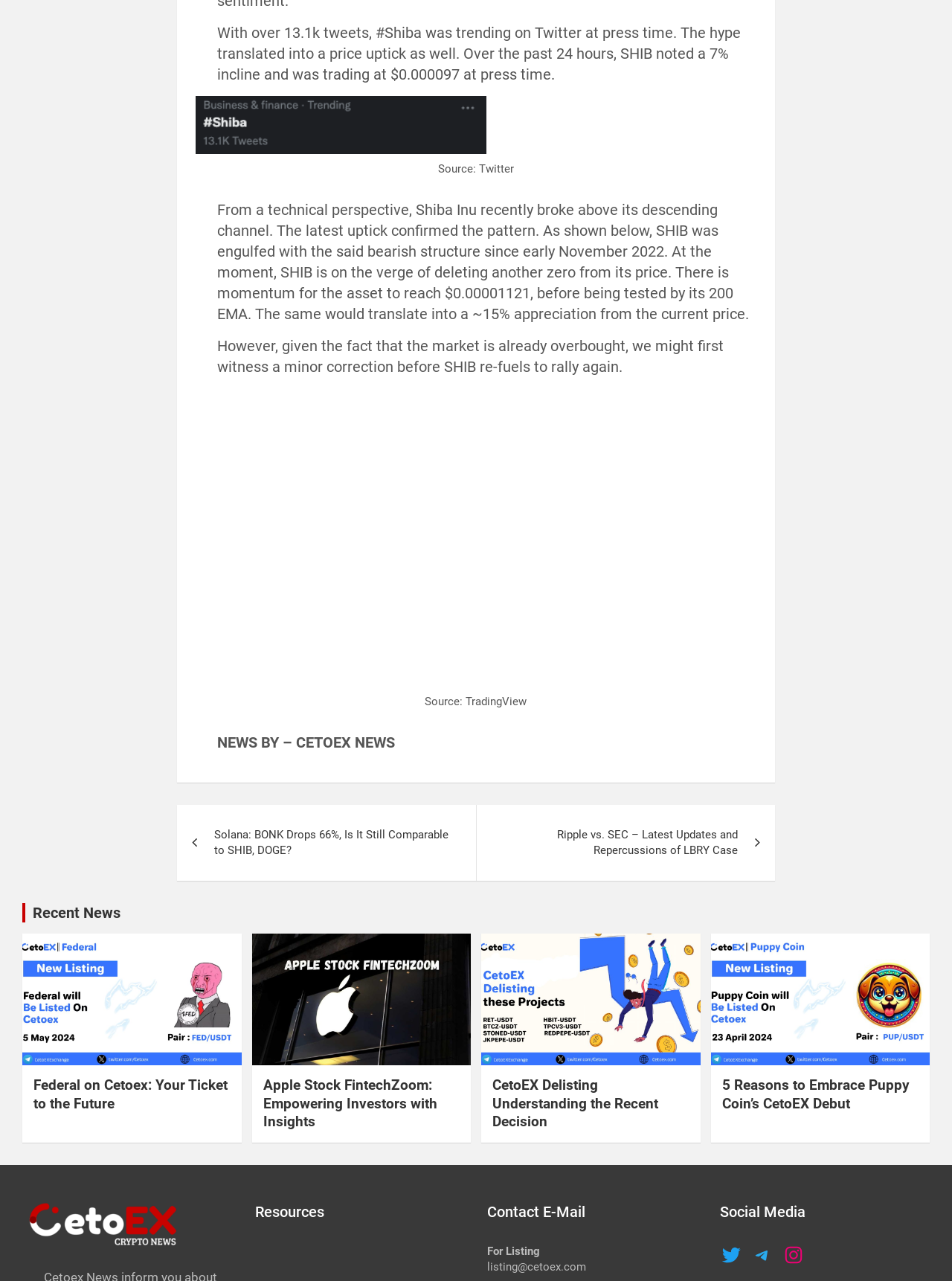Please identify the bounding box coordinates of the element's region that should be clicked to execute the following instruction: "Follow CetoEX on Twitter". The bounding box coordinates must be four float numbers between 0 and 1, i.e., [left, top, right, bottom].

[0.756, 0.971, 0.779, 0.988]